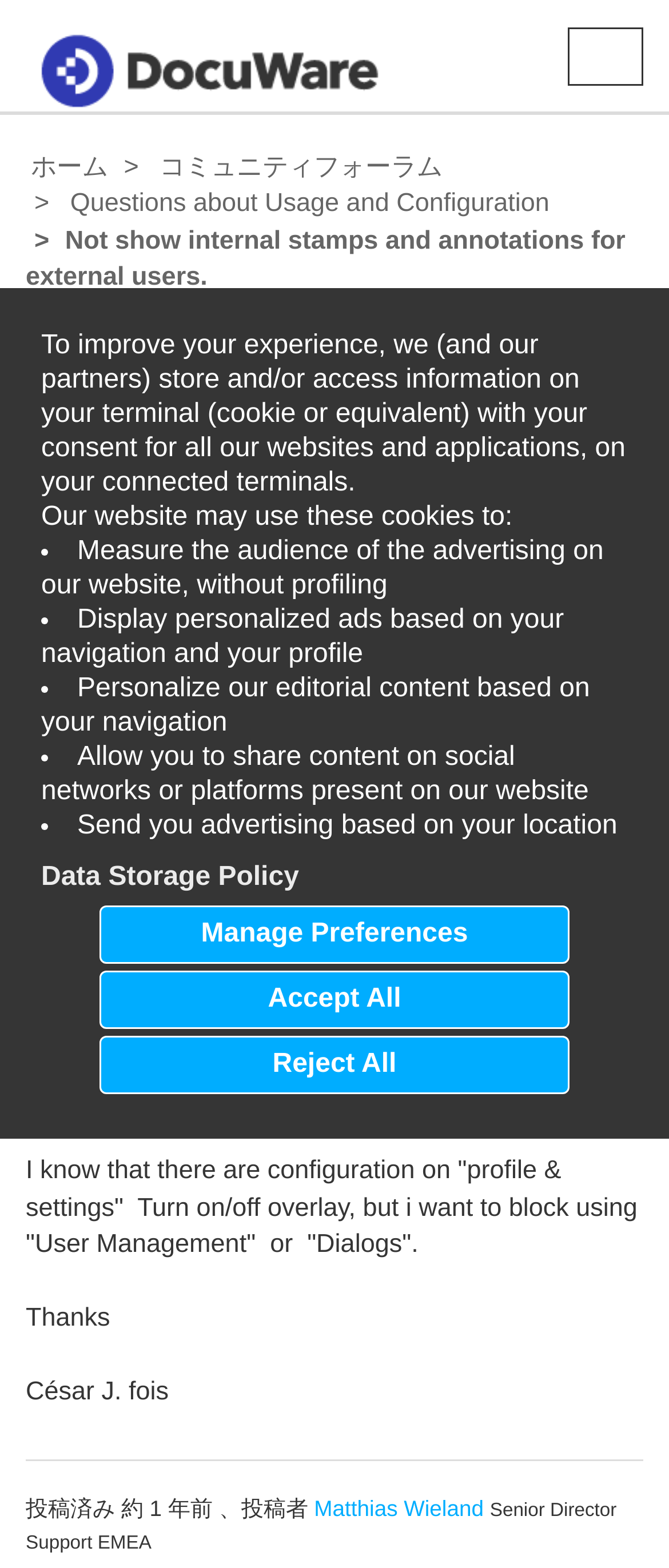Who is the author of the first post?
Answer with a single word or phrase, using the screenshot for reference.

César Javier Fois Acosta